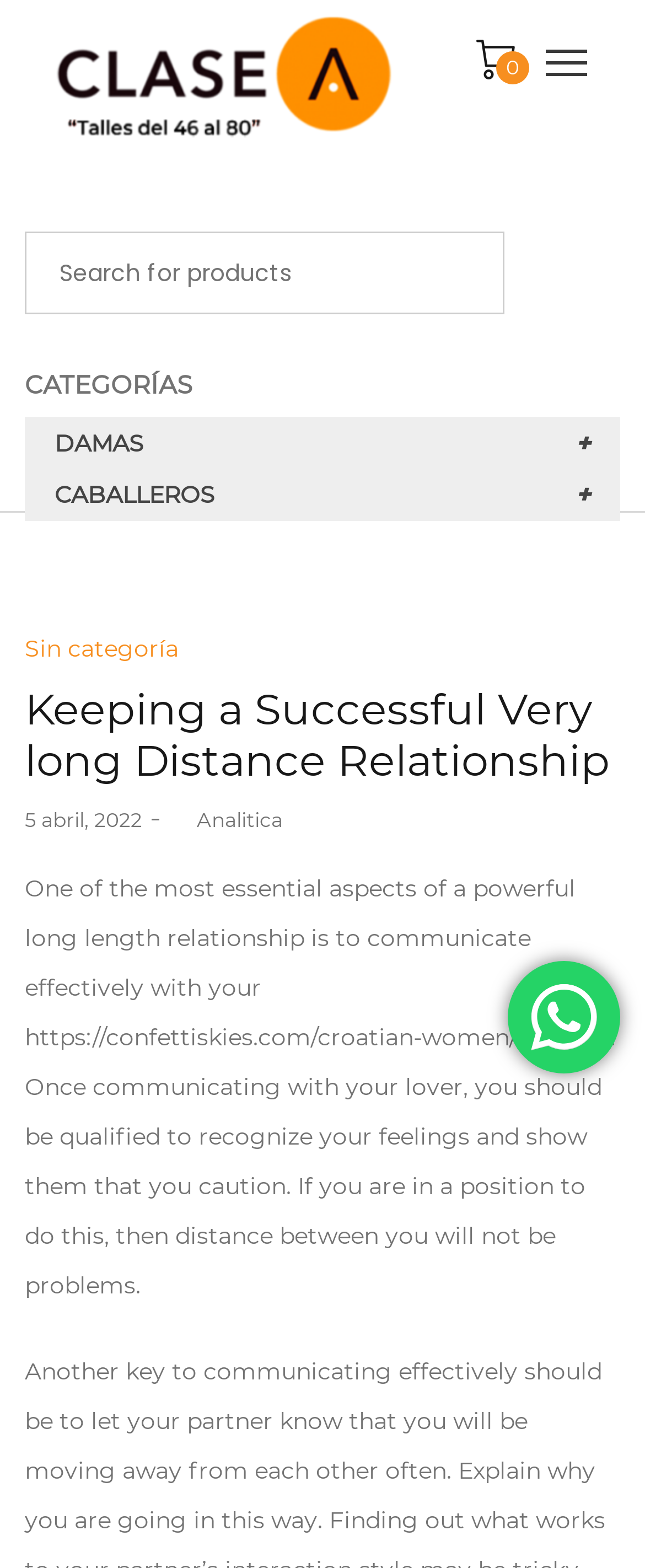Show the bounding box coordinates for the HTML element described as: "DAMAS".

[0.085, 0.273, 0.223, 0.292]